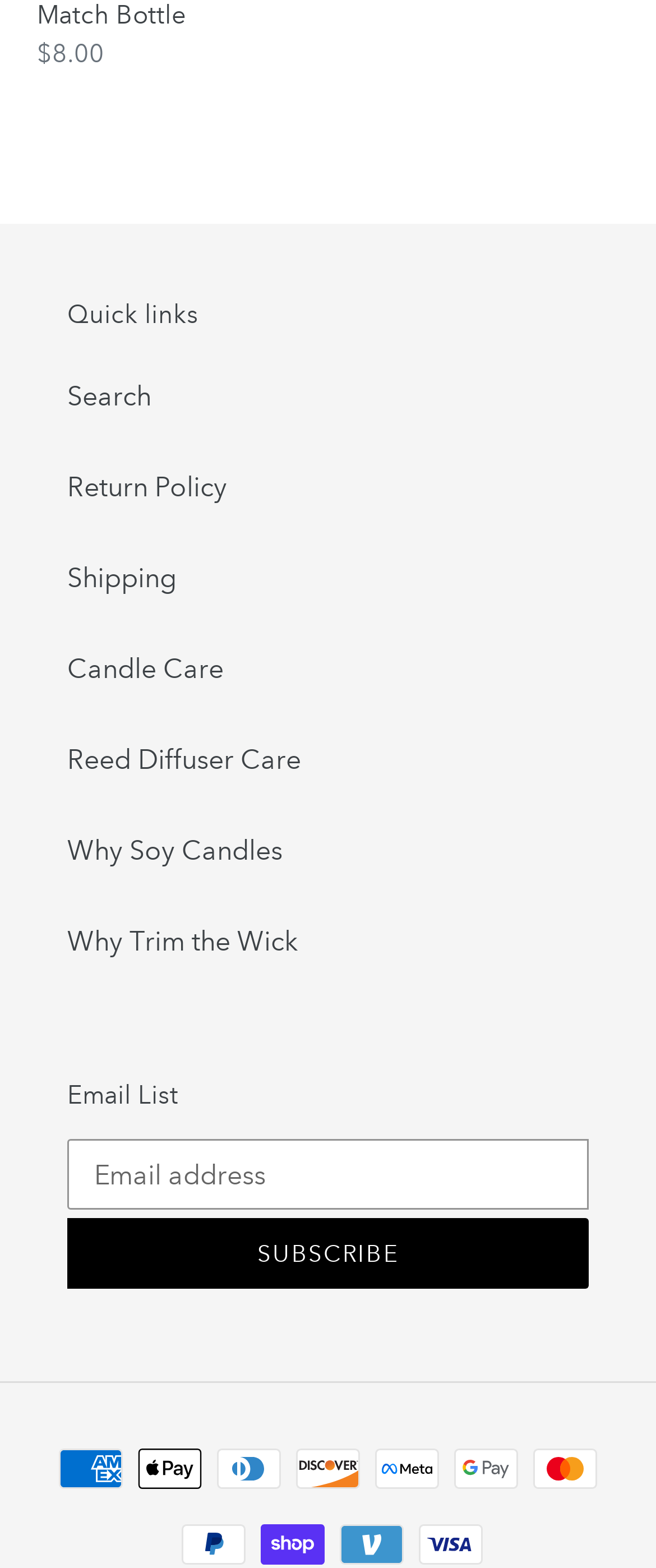Locate the bounding box for the described UI element: "Reed Diffuser Care". Ensure the coordinates are four float numbers between 0 and 1, formatted as [left, top, right, bottom].

[0.103, 0.474, 0.459, 0.494]